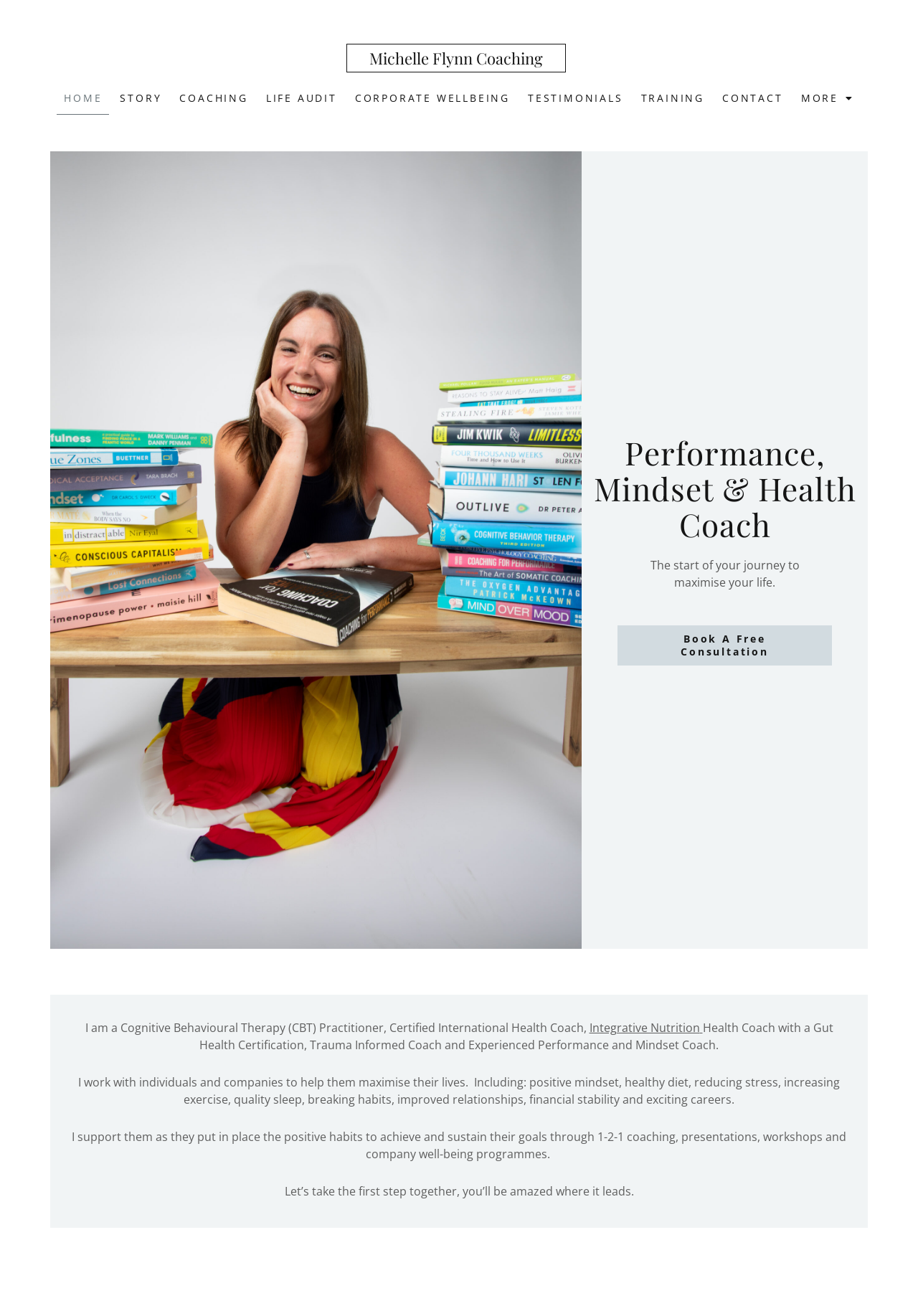What is one of Michelle Flynn's certifications?
Please respond to the question thoroughly and include all relevant details.

The webpage mentions that Michelle Flynn is a Certified International Health Coach and a Cognitive Behavioural Therapy (CBT) Practitioner, among other certifications.